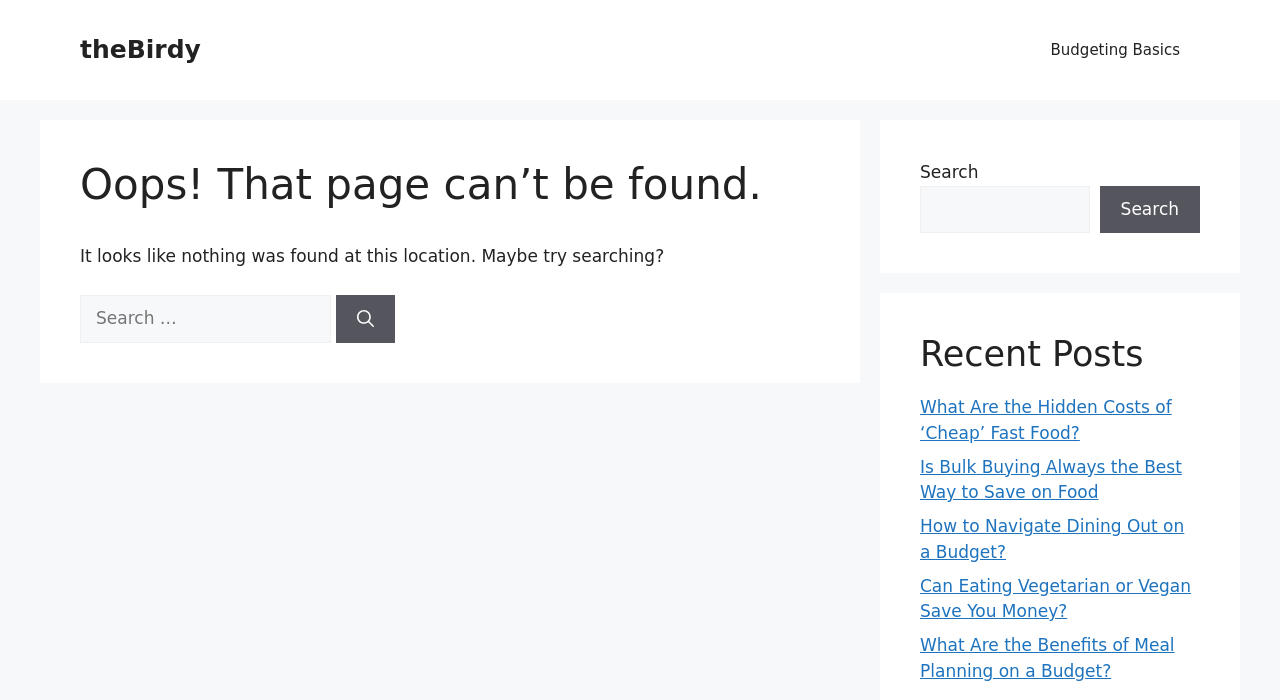Bounding box coordinates are to be given in the format (top-left x, top-left y, bottom-right x, bottom-right y). All values must be floating point numbers between 0 and 1. Provide the bounding box coordinate for the UI element described as: parent_node: Search name="s"

[0.719, 0.265, 0.851, 0.333]